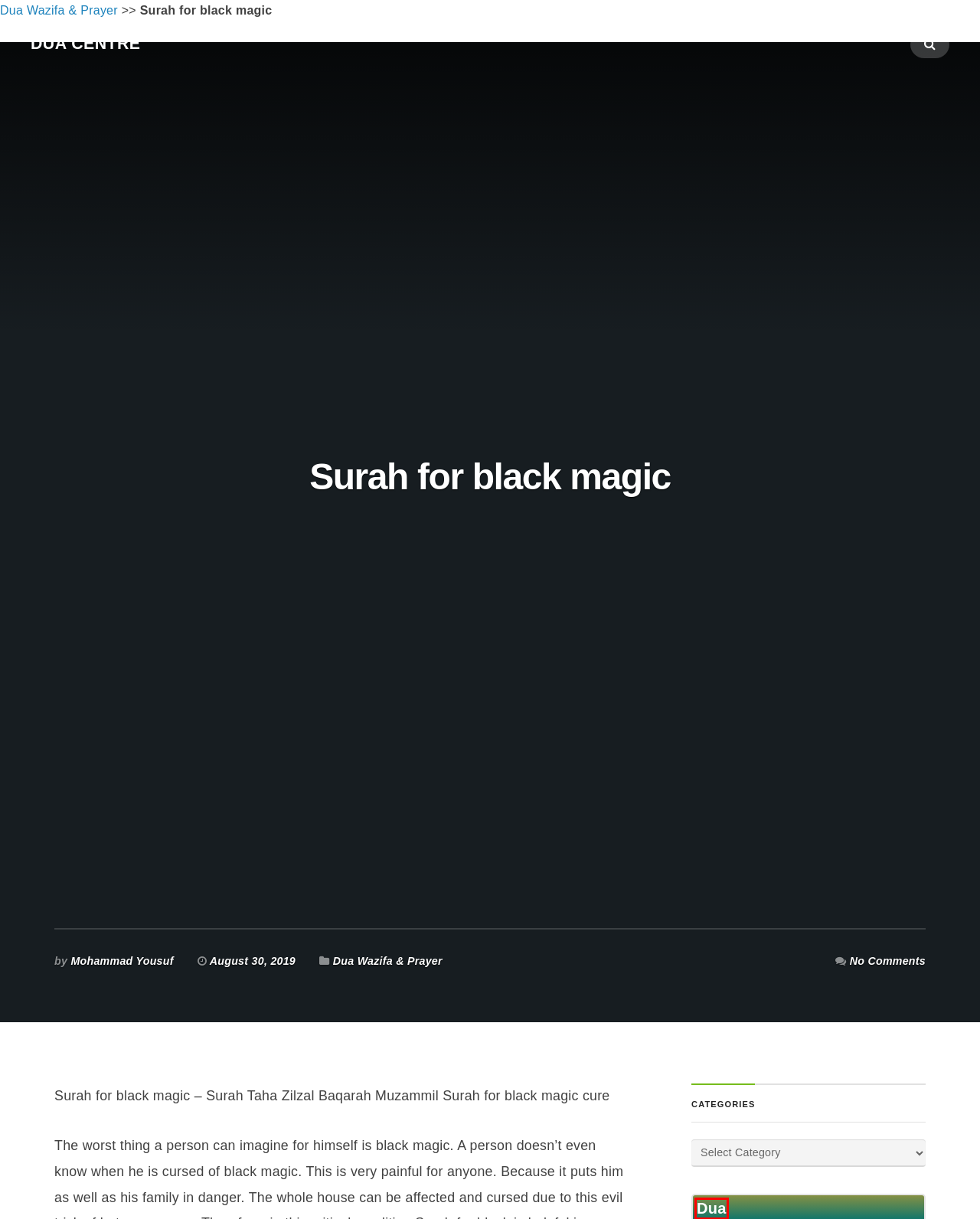Evaluate the webpage screenshot and identify the element within the red bounding box. Select the webpage description that best fits the new webpage after clicking the highlighted element. Here are the candidates:
A. Black magic cure Meaning, Symptoms, Operation, Treatment & Cure
B. Wazifa for protection from enemy Effective powerful Quranic jalali amal dua
C. Dua, Amal, Taweez & Istikhara By Specialist amil mohammad yousuf
D. Prayer for good luck and success prosperity fortune money
E. Dua Centre - Islamic dua Wazifa Prayer Spell love marriage enemy center
F. Dua for job Best Effective Dua for getting rizq and job security problems
G. Wazifa for asthma Powerful spiritual Wazifa for asthma cure.
H. Dua Wazifa & Prayer

C